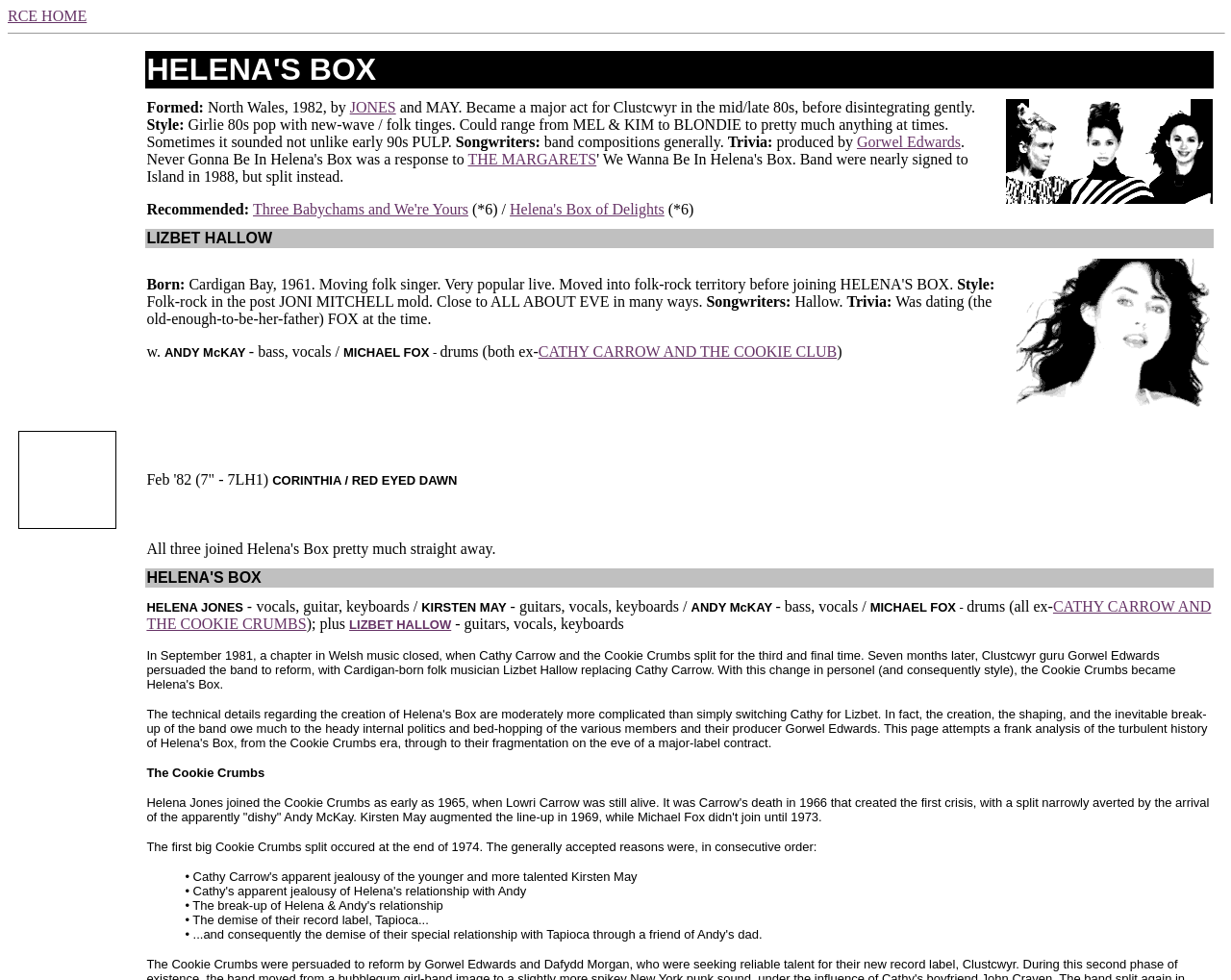What is the name of the band?
Please answer the question as detailed as possible based on the image.

The name of the band can be found in the gridcell element with the text 'HELENA'S BOX' which is located in the second row of the grid.